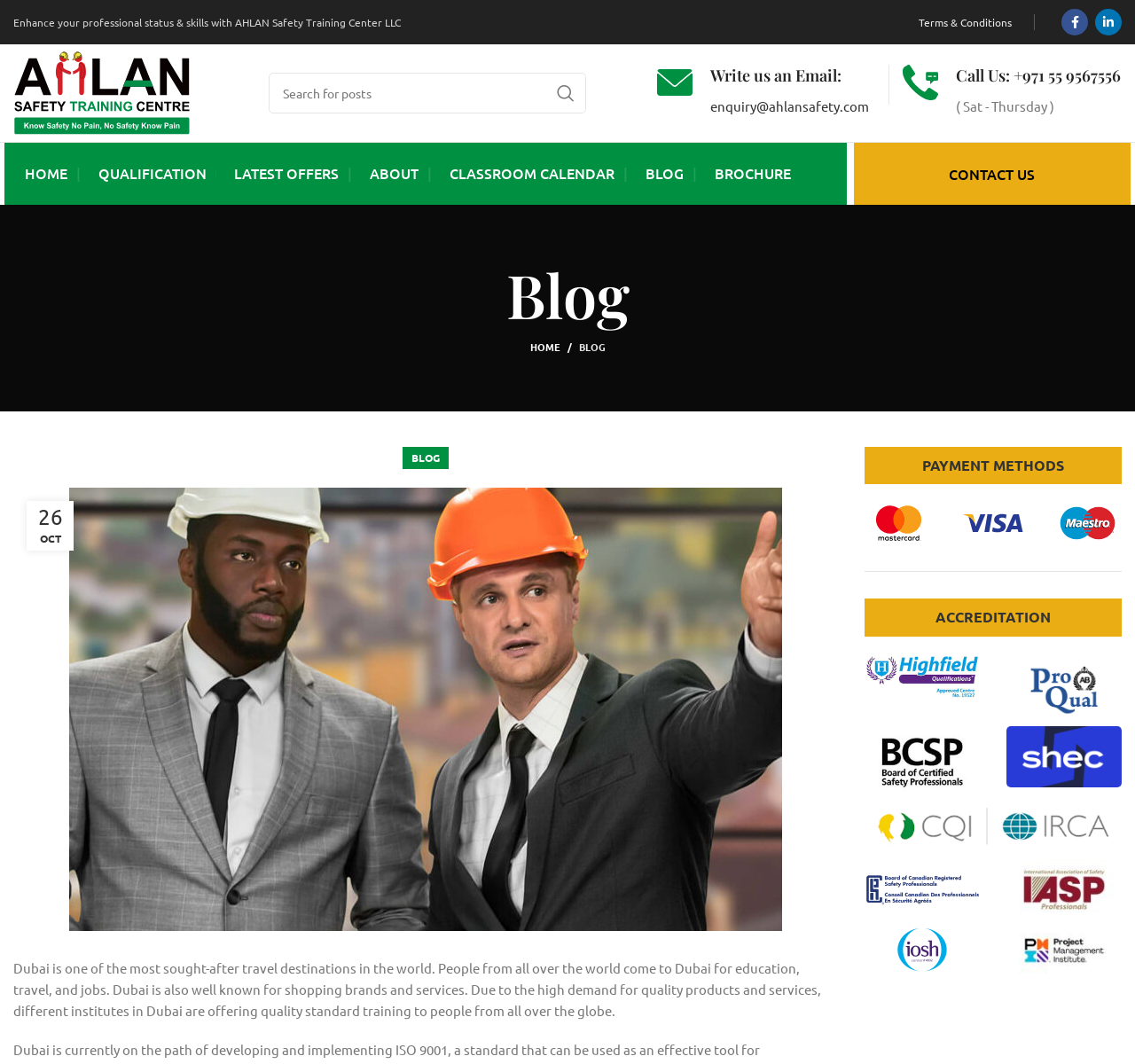What is the email address to contact for enquiry?
Please answer the question with a detailed response using the information from the screenshot.

The email address to contact for enquiry can be found in the 'Write us an Email:' section, where it is written as a link 'enquiry@ahlansafety.com'.